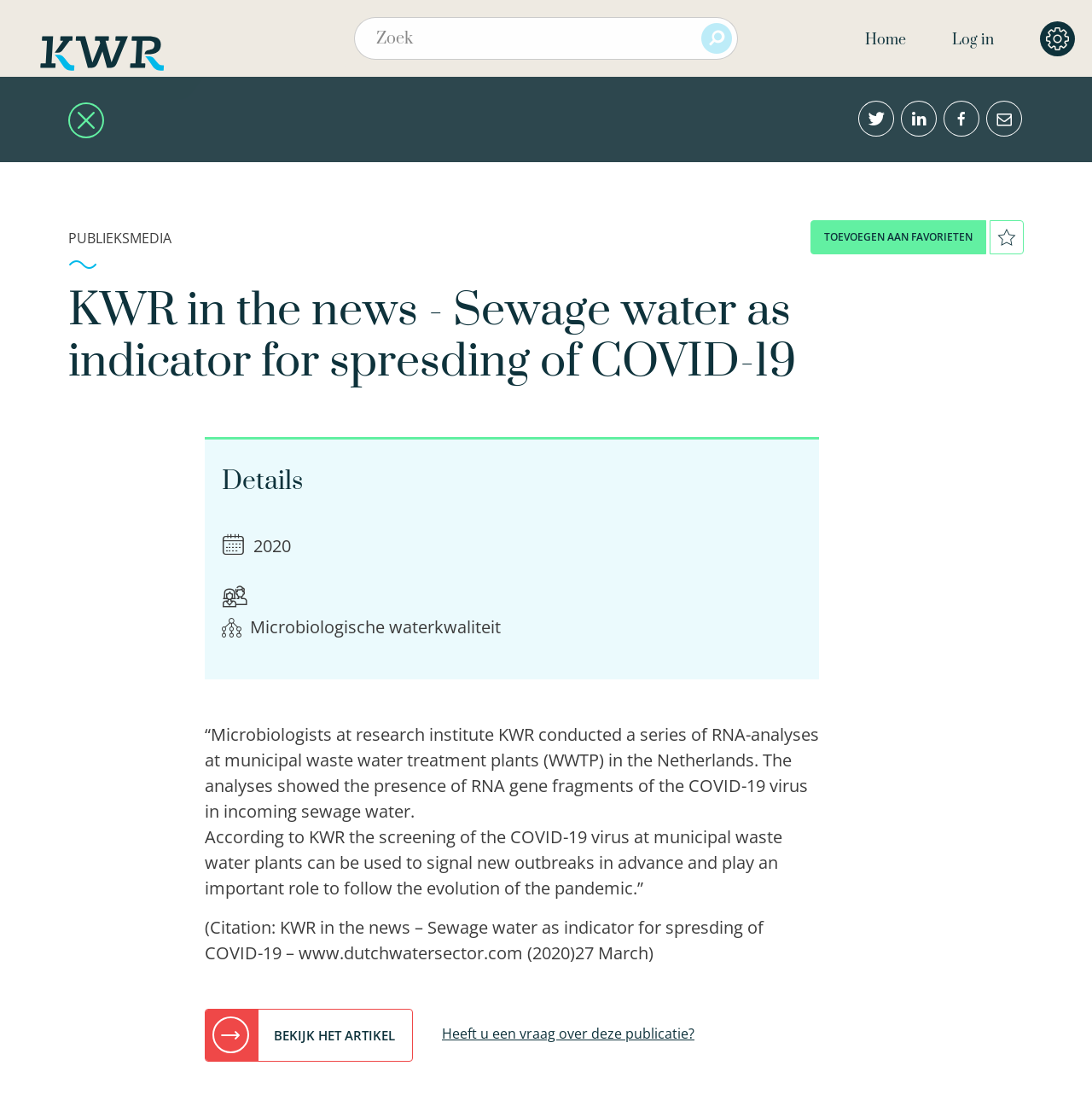Identify the bounding box coordinates of the clickable region to carry out the given instruction: "Ask a question about this publication".

[0.405, 0.936, 0.636, 0.953]